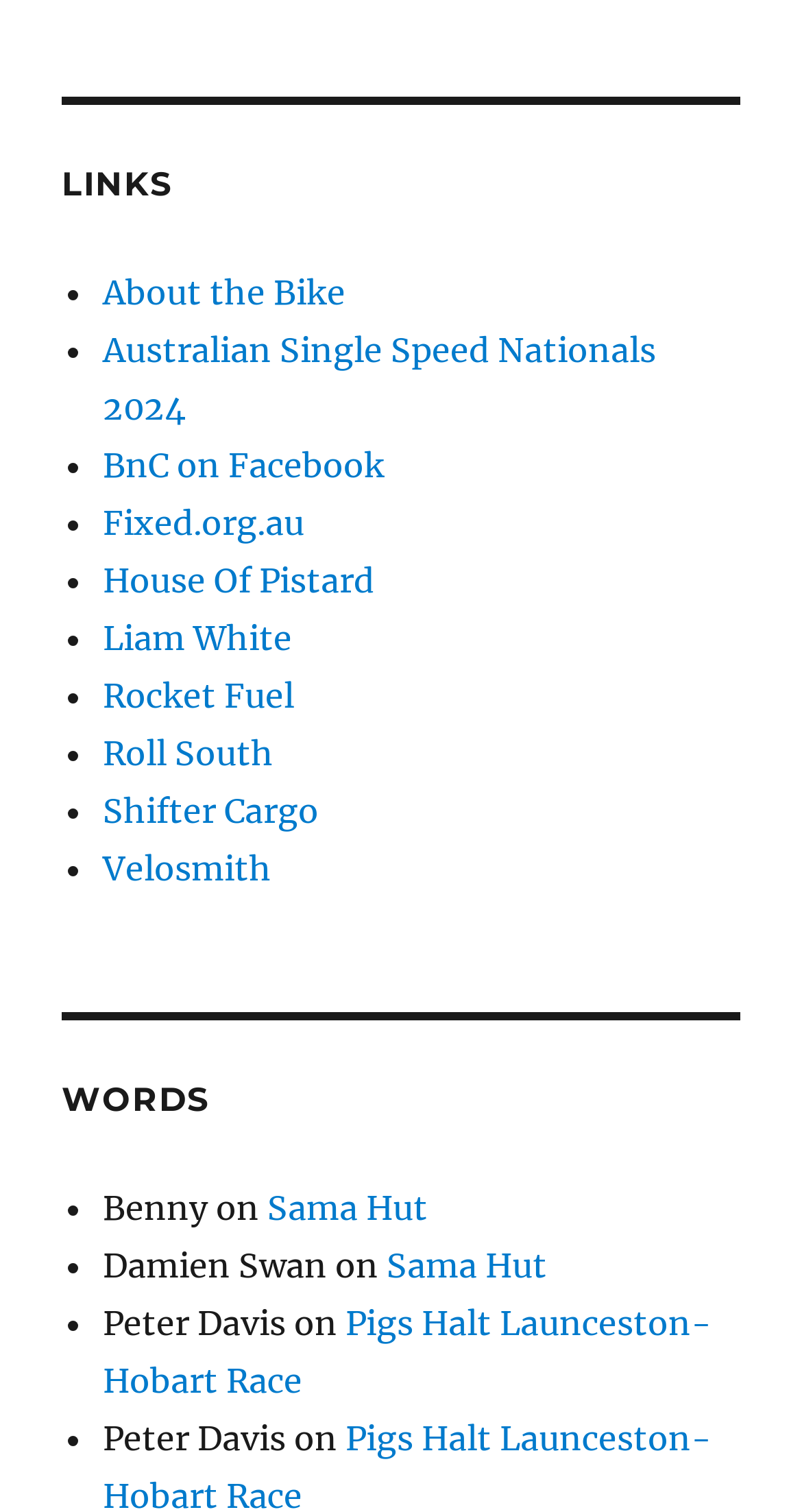Please answer the following question using a single word or phrase: 
What is the text before 'Sama Hut' in the second bullet point under 'WORDS'?

Damien Swan on